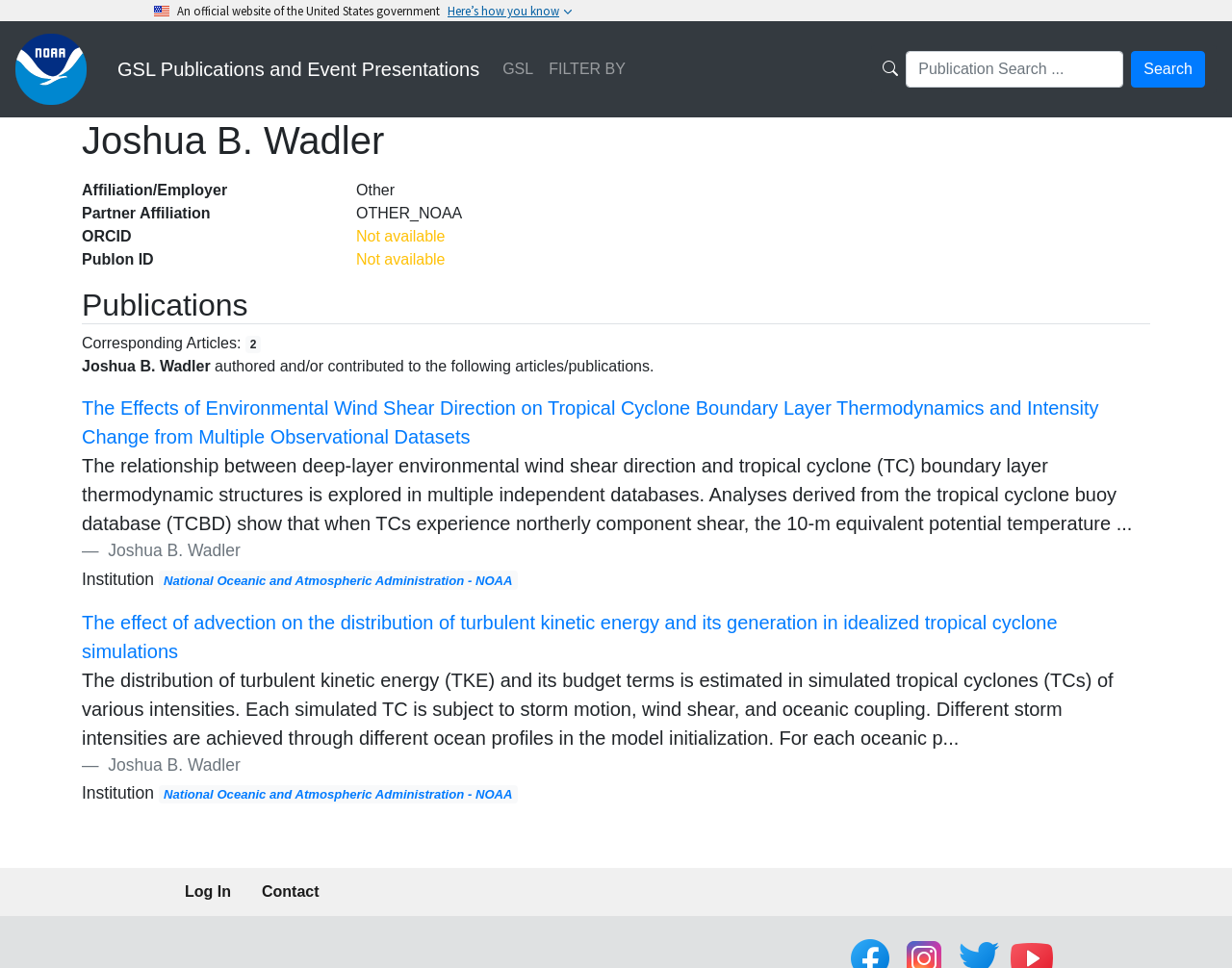Please reply with a single word or brief phrase to the question: 
What is the topic of the first publication listed on this webpage?

Tropical Cyclone Boundary Layer Thermodynamics